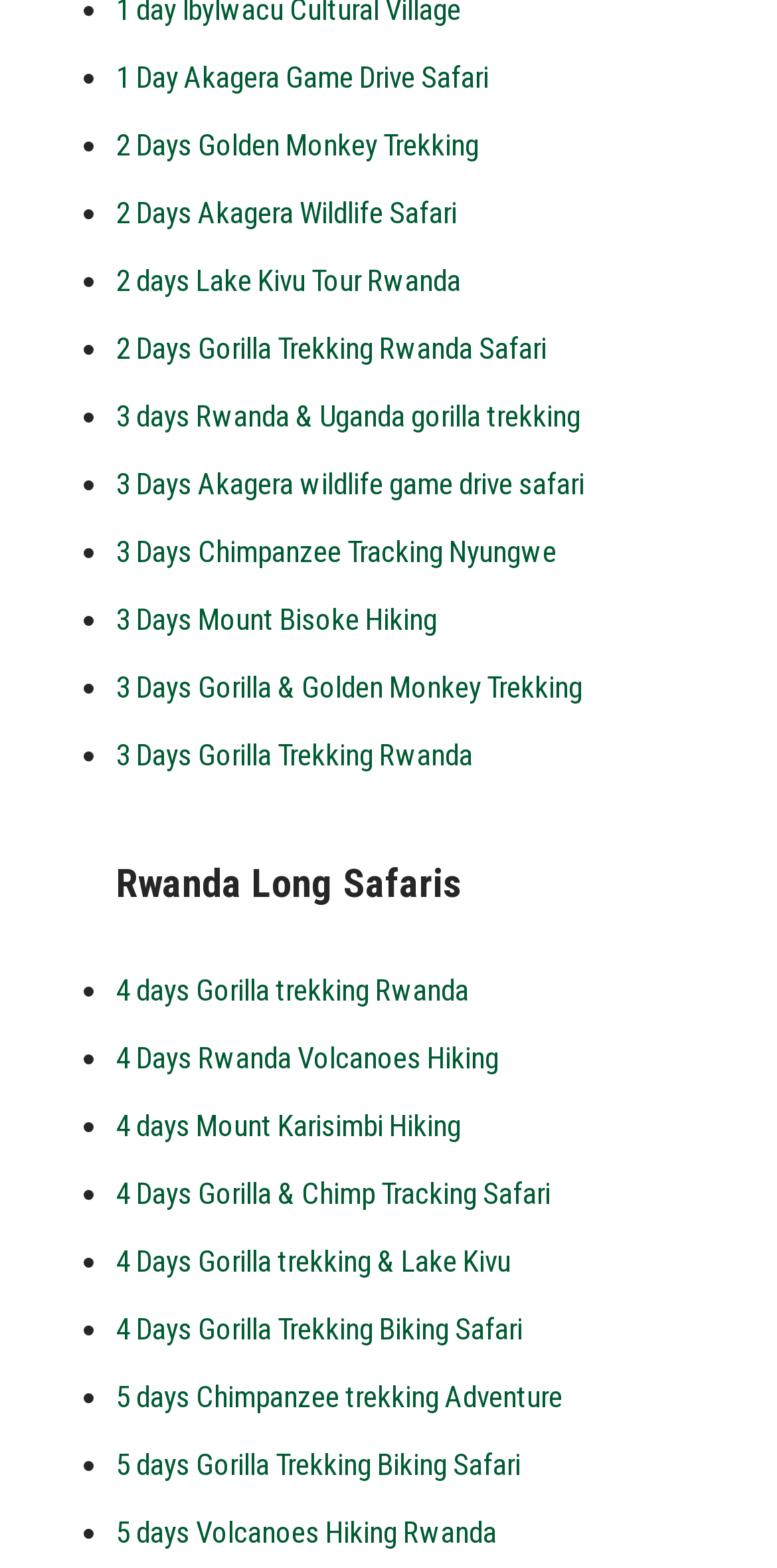Please provide the bounding box coordinates for the element that needs to be clicked to perform the following instruction: "Explore 3 Days Rwanda & Uganda gorilla trekking". The coordinates should be given as four float numbers between 0 and 1, i.e., [left, top, right, bottom].

[0.149, 0.254, 0.747, 0.277]